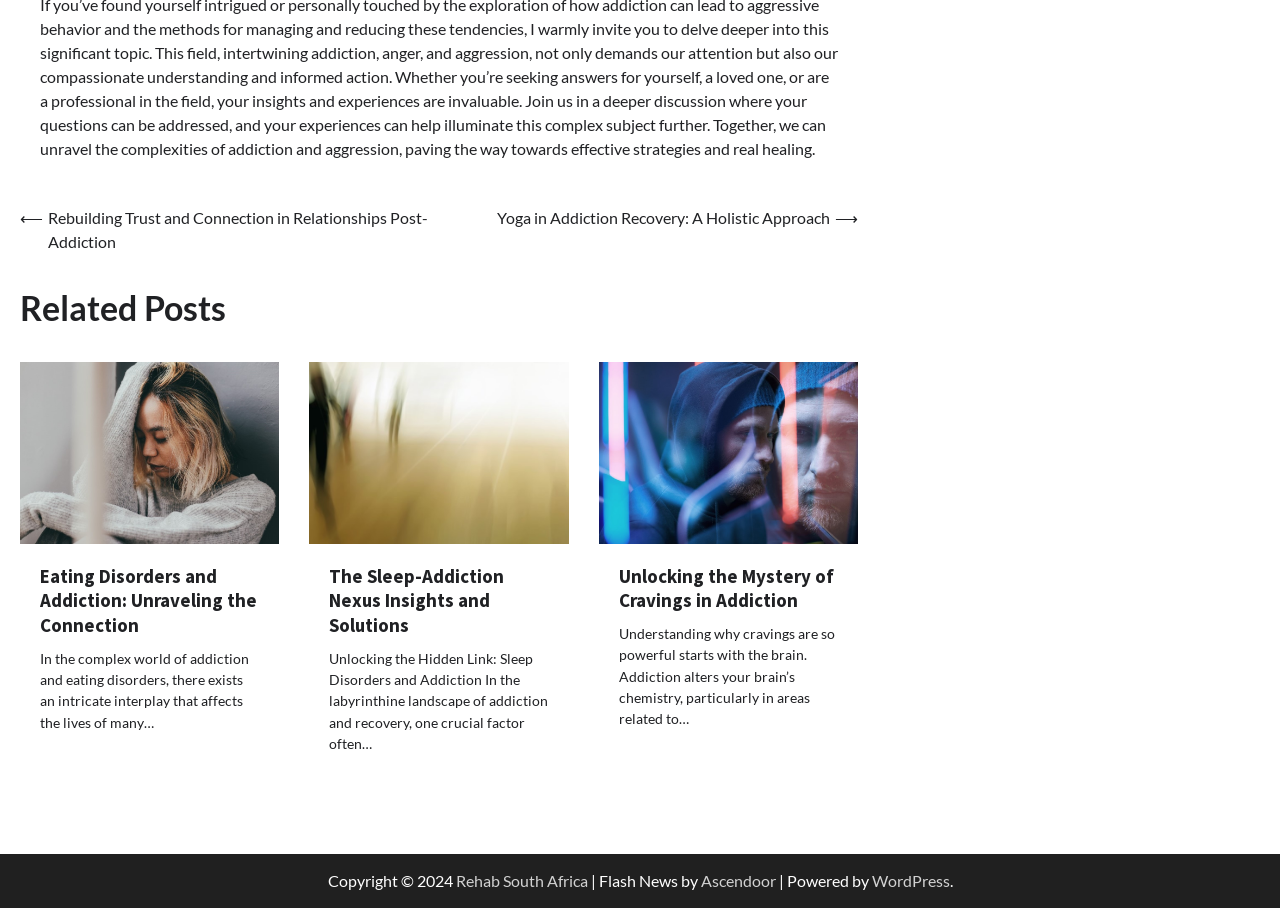Please find the bounding box coordinates of the element's region to be clicked to carry out this instruction: "Explore the 'Unlocking the Mystery of Cravings in Addiction' article".

[0.483, 0.621, 0.655, 0.675]